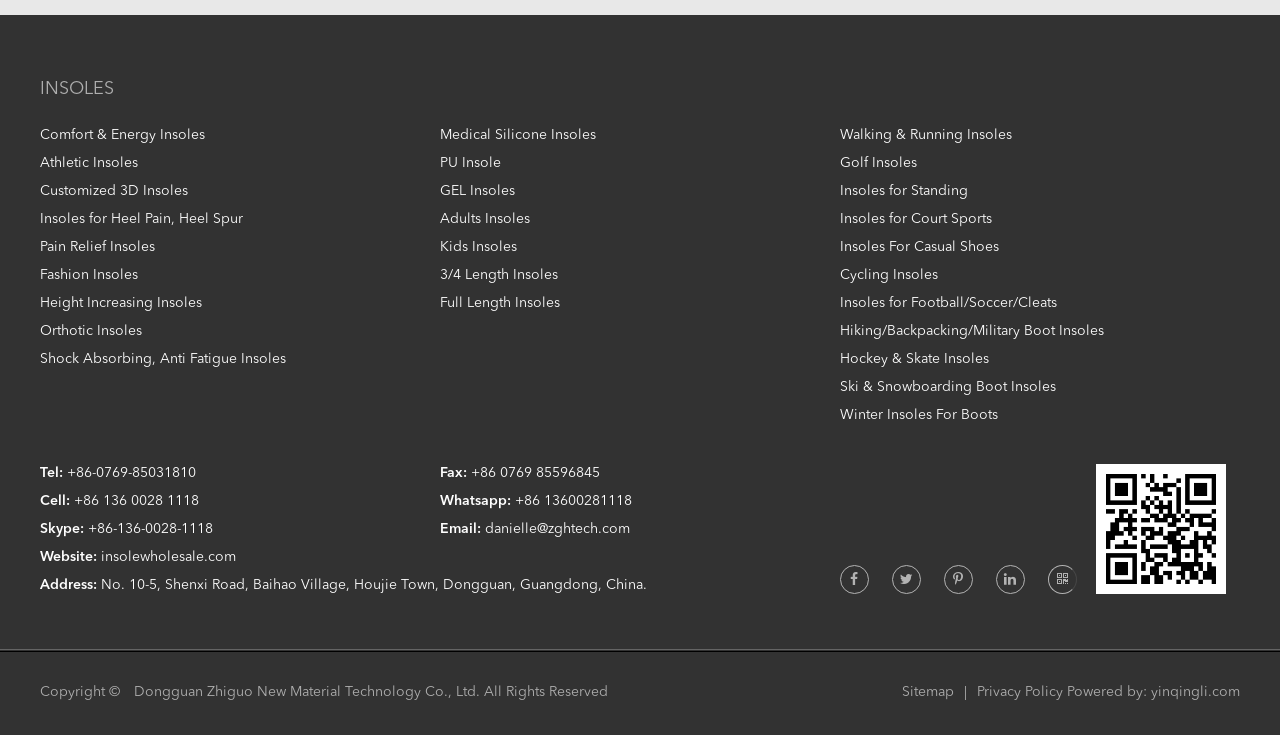Locate the bounding box coordinates of the element's region that should be clicked to carry out the following instruction: "Click on 'INSOLES'". The coordinates need to be four float numbers between 0 and 1, i.e., [left, top, right, bottom].

[0.031, 0.103, 0.969, 0.141]